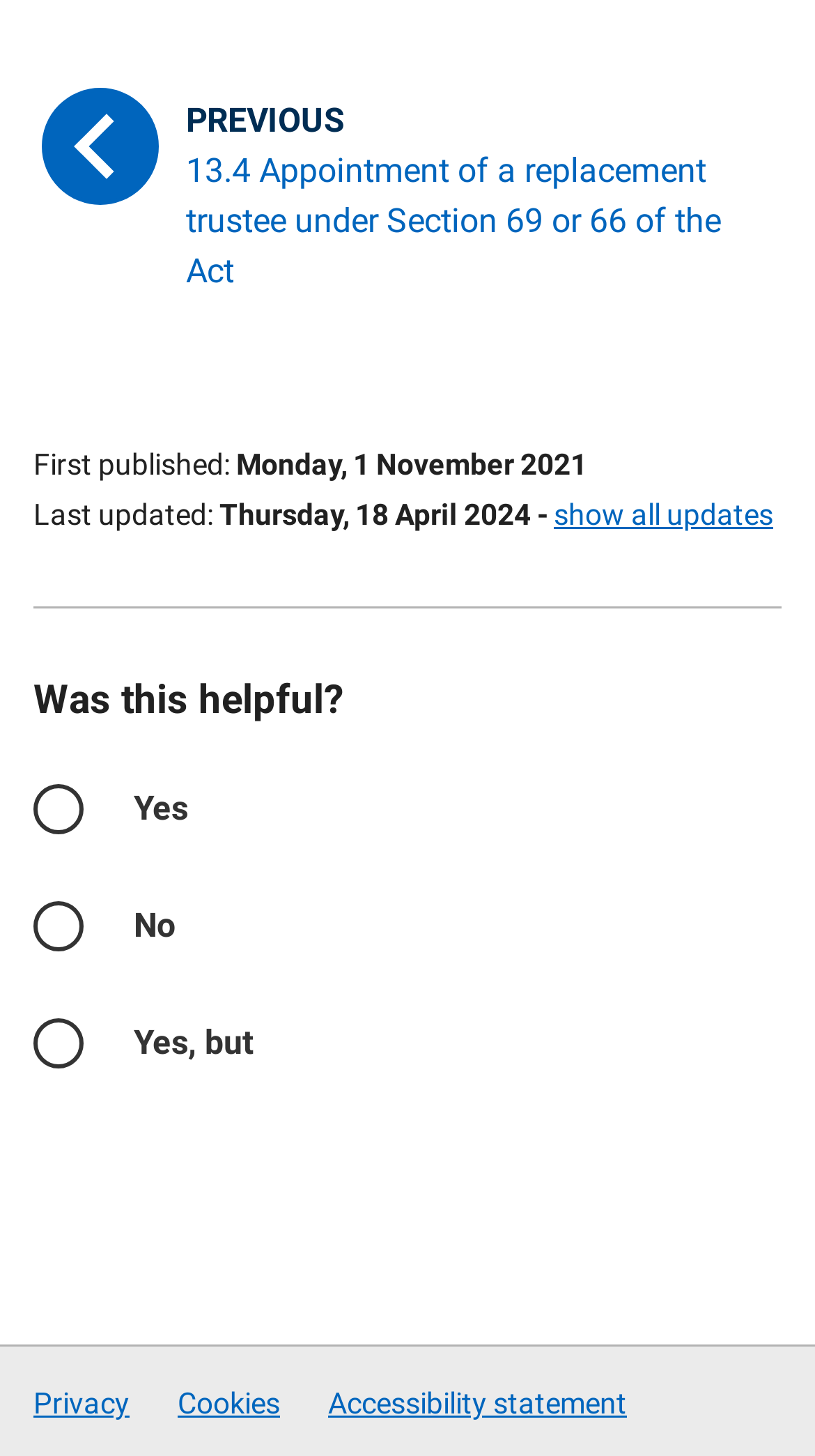Please locate the bounding box coordinates for the element that should be clicked to achieve the following instruction: "Select 'Yes' for 'Was this helpful?'". Ensure the coordinates are given as four float numbers between 0 and 1, i.e., [left, top, right, bottom].

[0.015, 0.53, 0.128, 0.593]